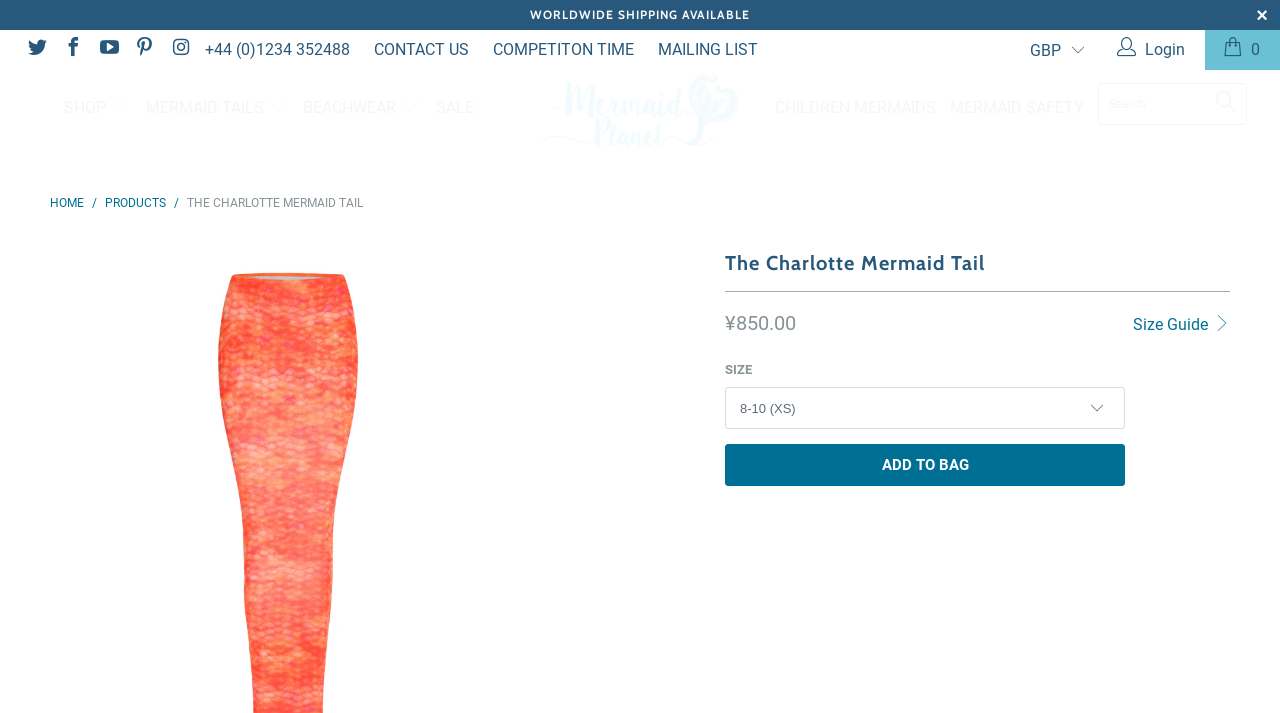Provide a brief response using a word or short phrase to this question:
What is the price of the Charlotte Mermaid Tail?

¥850.00